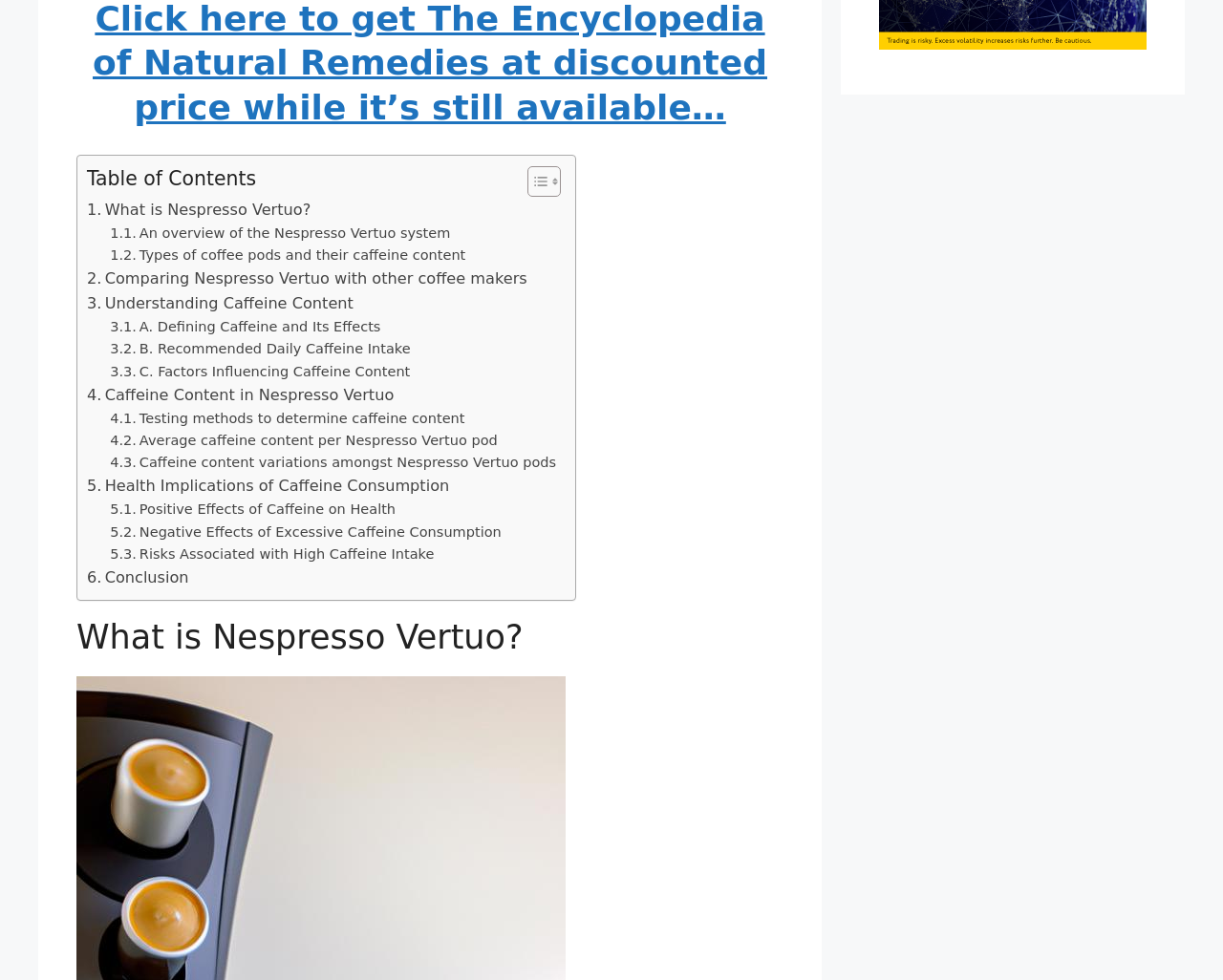Give a short answer to this question using one word or a phrase:
What is the last topic discussed in the webpage?

Conclusion